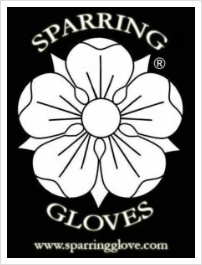Provide a comprehensive description of the image.

The image depicts the logo of "Sparring Gloves," which features a stylized flower design prominently displayed in the center. The design is enclosed within a black background, enhancing its visibility and impact. Above the flower motif, the brand name "SPARRING GLOVES" is boldly inscribed in an elegant font, signifying its commitment to quality in protective gear for HEMA practitioners. The logo encapsulates the essence of the brand, which is known for producing high-quality gloves that ensure both protection and comfort during sparring sessions. Additionally, the website address "www.sparringglove.com" is elegantly positioned at the bottom, providing an easy reference for customers seeking more information about their products.